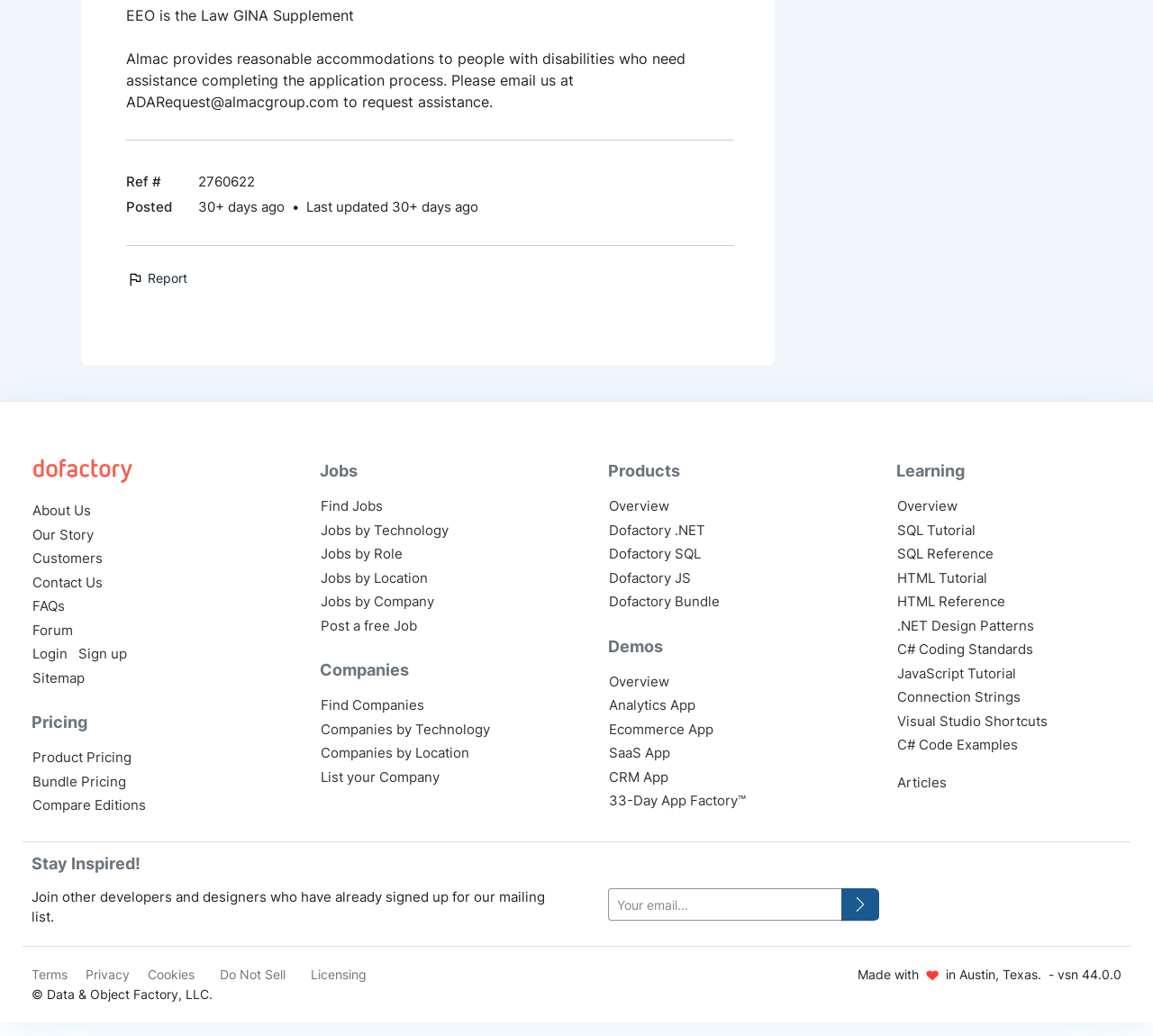Locate the bounding box coordinates of the clickable area needed to fulfill the instruction: "Click the 'Sign up' link".

[0.068, 0.623, 0.11, 0.64]